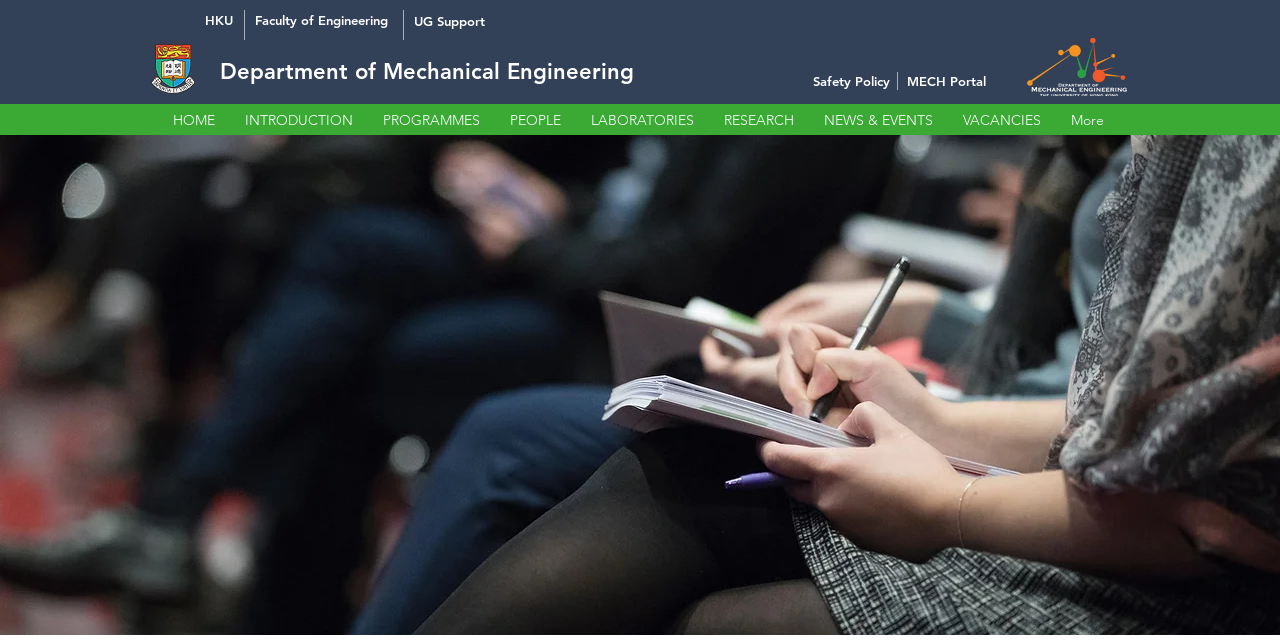How many main navigation links are there?
Give a detailed explanation using the information visible in the image.

There are 9 main navigation links, including 'HOME', 'INTRODUCTION', 'PROGRAMMES', 'PEOPLE', 'LABORATORIES', 'RESEARCH', 'NEWS & EVENTS', 'VACANCIES', and 'More'. These links are located in the navigation menu with a bounding box of [0.117, 0.164, 0.88, 0.211].